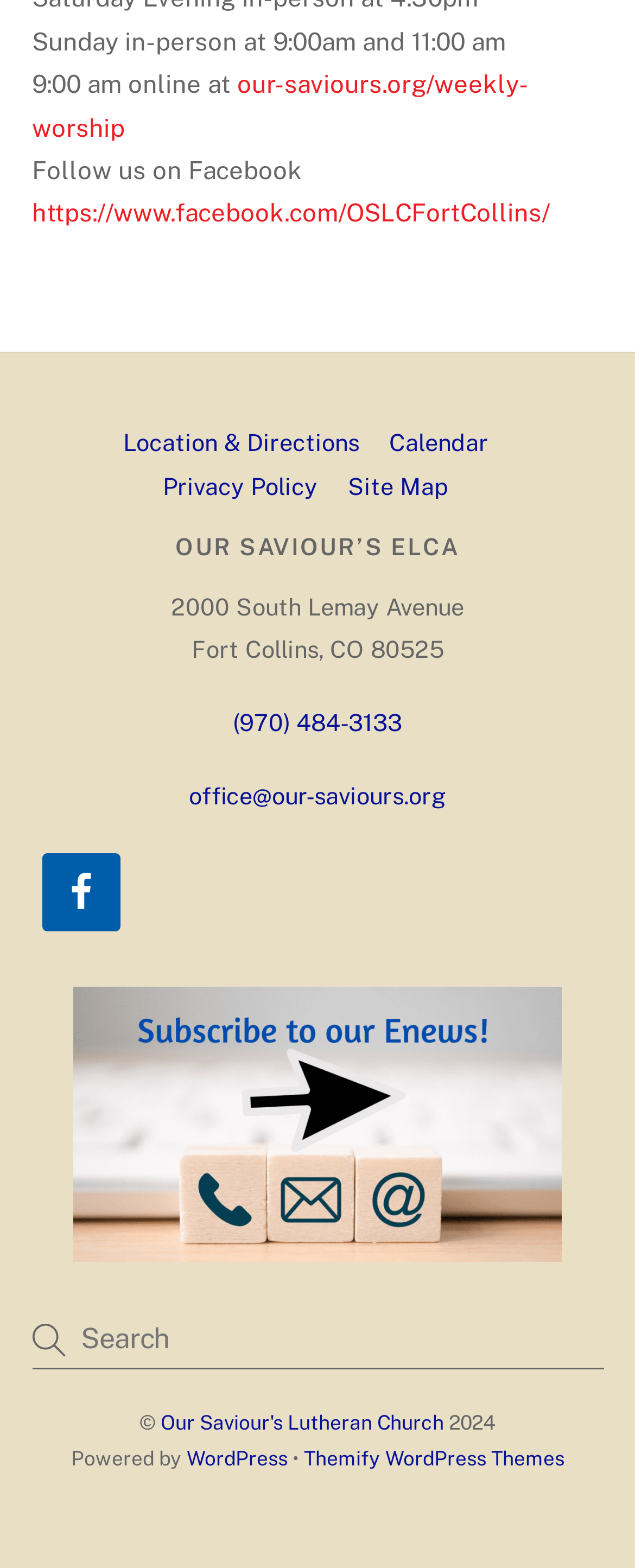Extract the bounding box for the UI element that matches this description: "https://www.facebook.com/OSLCFortCollins/".

[0.05, 0.127, 0.865, 0.145]